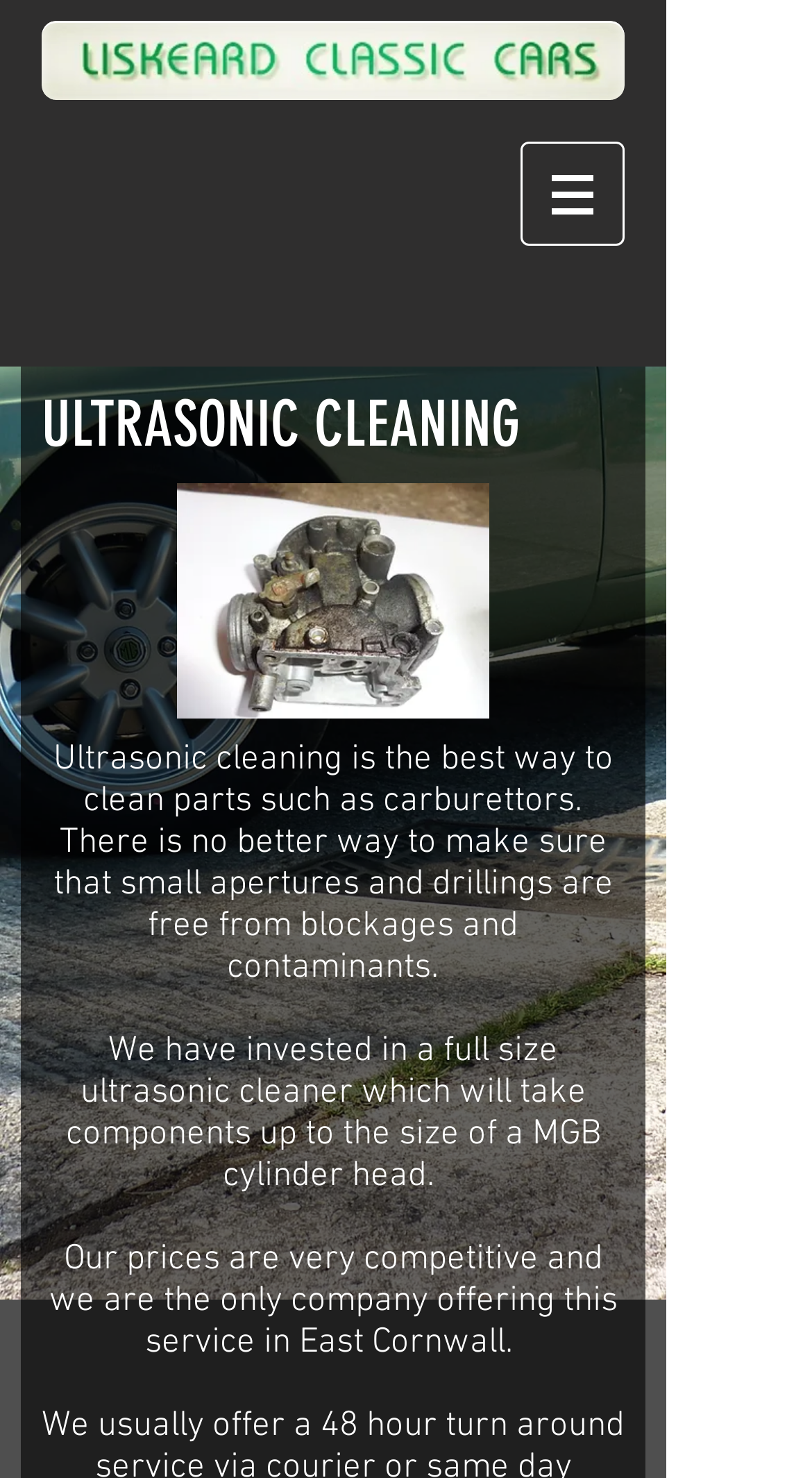Describe all visible elements and their arrangement on the webpage.

The webpage is about ultrasonic cleaning services offered by Liskeard Classic Cars. At the top right corner, there is a navigation menu labeled "Site" with a button that has a popup menu. The button is accompanied by a small image. 

On the left side of the page, there is a link, and below it, a heading that reads "ULTRASONIC CLEANING" in a prominent font. 

Below the heading, there are three paragraphs of text. The first paragraph explains the benefits of ultrasonic cleaning, specifically for cleaning parts like carburettors. The second paragraph describes the company's investment in a full-size ultrasonic cleaner, which can handle components up to the size of a MGB cylinder head. The third paragraph highlights the competitive pricing of the service and the company's uniqueness in offering this service in East Cornwall.

To the right of the second paragraph, there is an image, likely showing the ultrasonic cleaner or a related component.